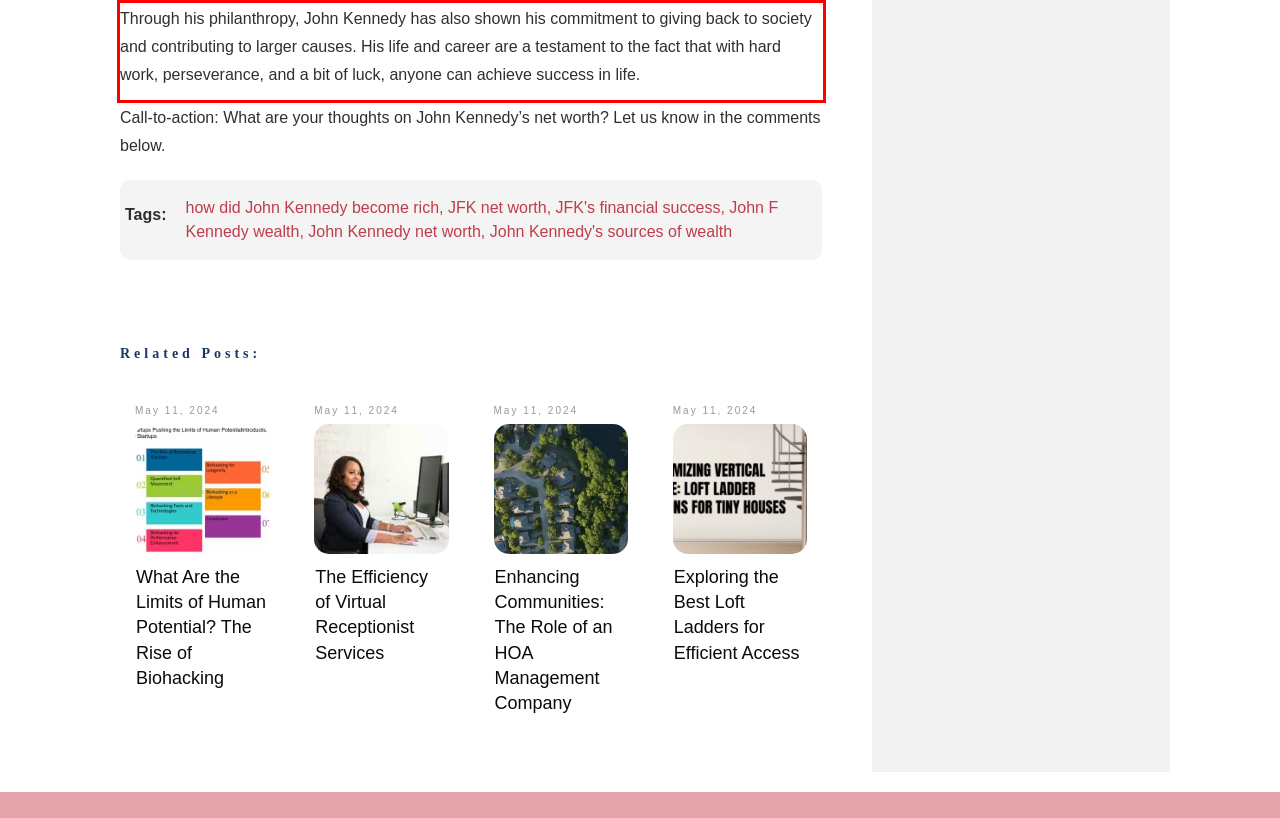Given a screenshot of a webpage containing a red bounding box, perform OCR on the text within this red bounding box and provide the text content.

Through his philanthropy, John Kennedy has also shown his commitment to giving back to society and contributing to larger causes. His life and career are a testament to the fact that with hard work, perseverance, and a bit of luck, anyone can achieve success in life.